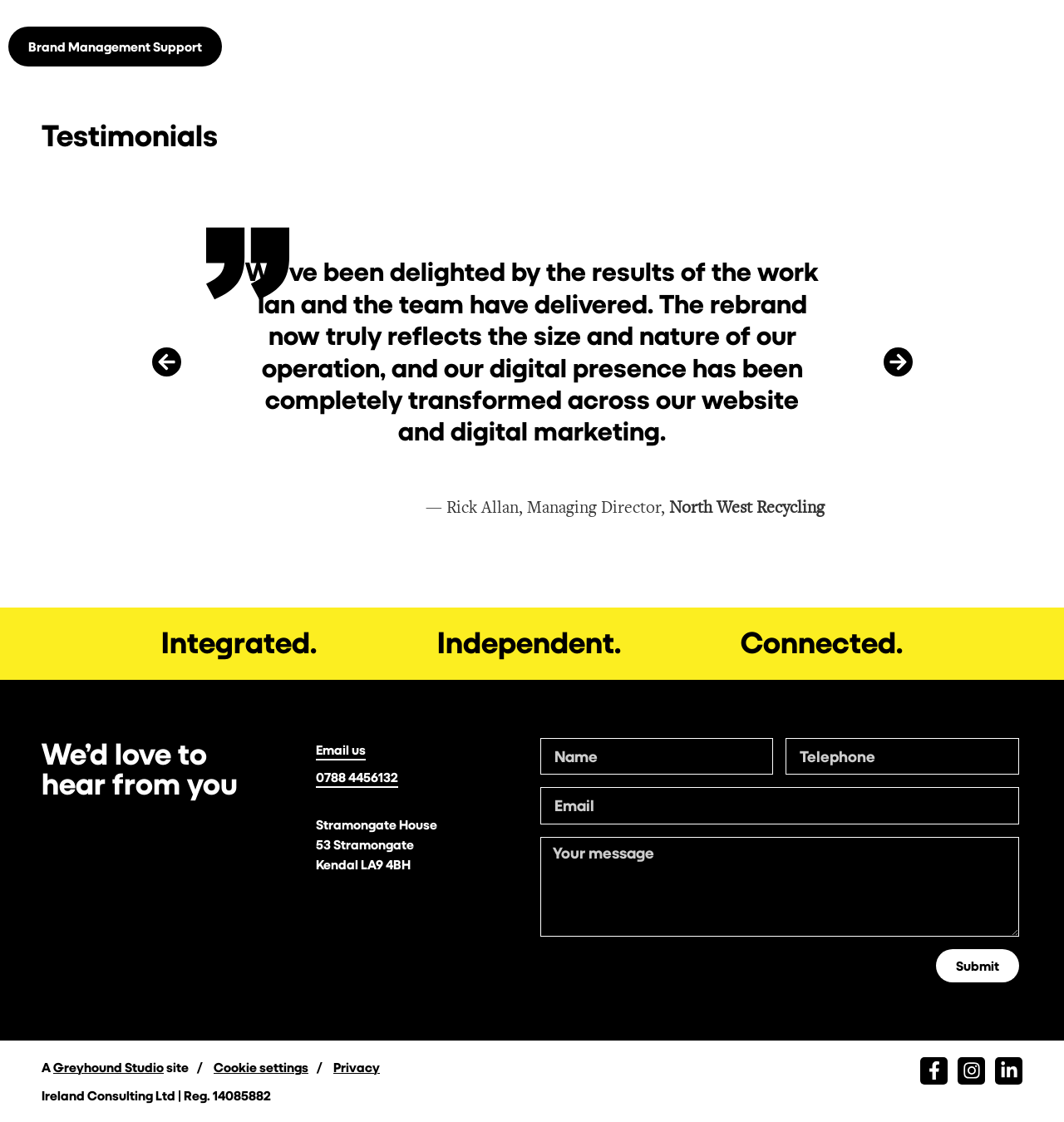What is the name of the building where the company is located?
Based on the image, answer the question with as much detail as possible.

The company's address is mentioned on the webpage, which includes the name of the building, Stramongate House, located at 53 Stramongate, Kendal LA9 4BH.